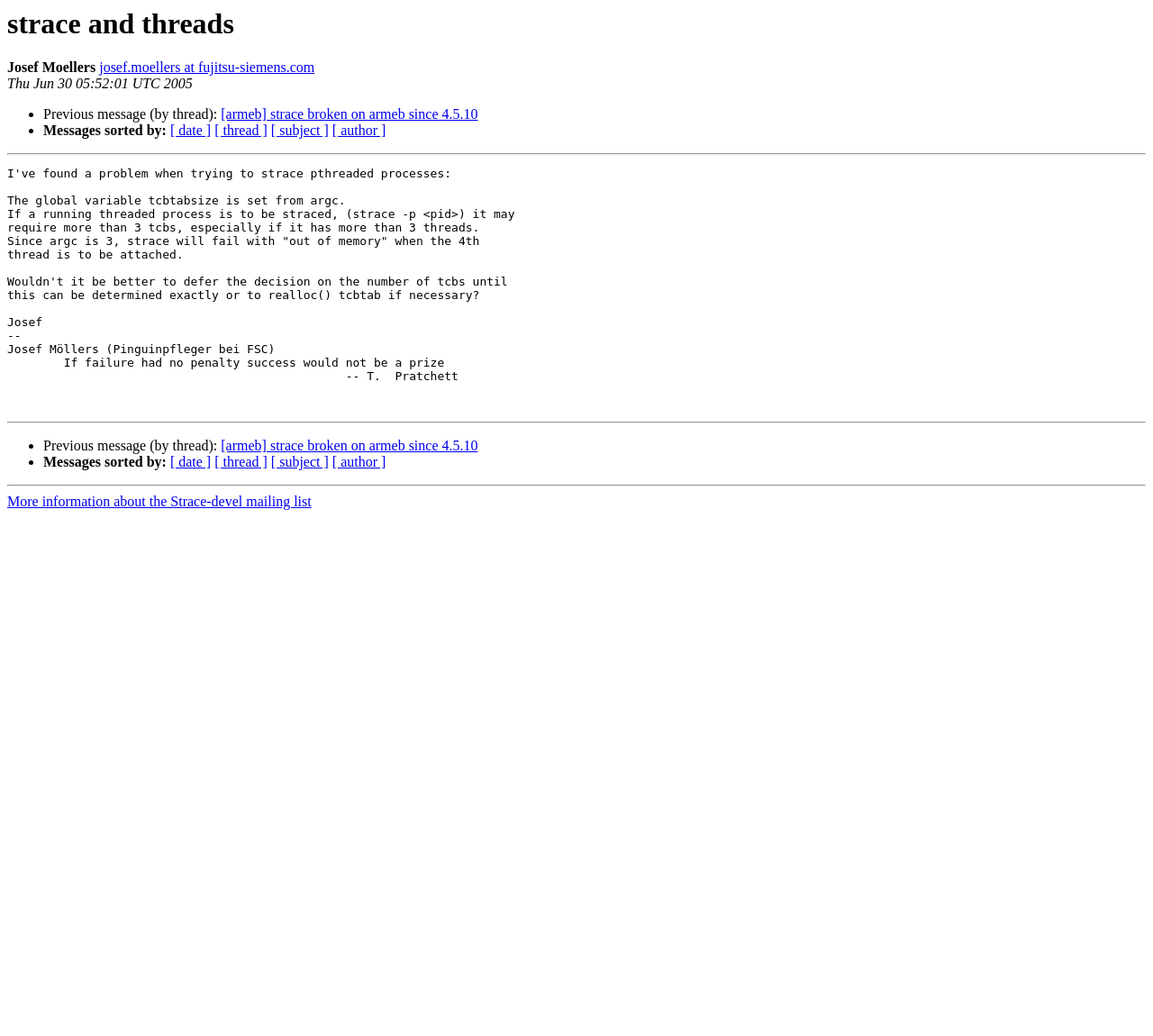What is the author's name?
Give a single word or phrase as your answer by examining the image.

Josef Möllers